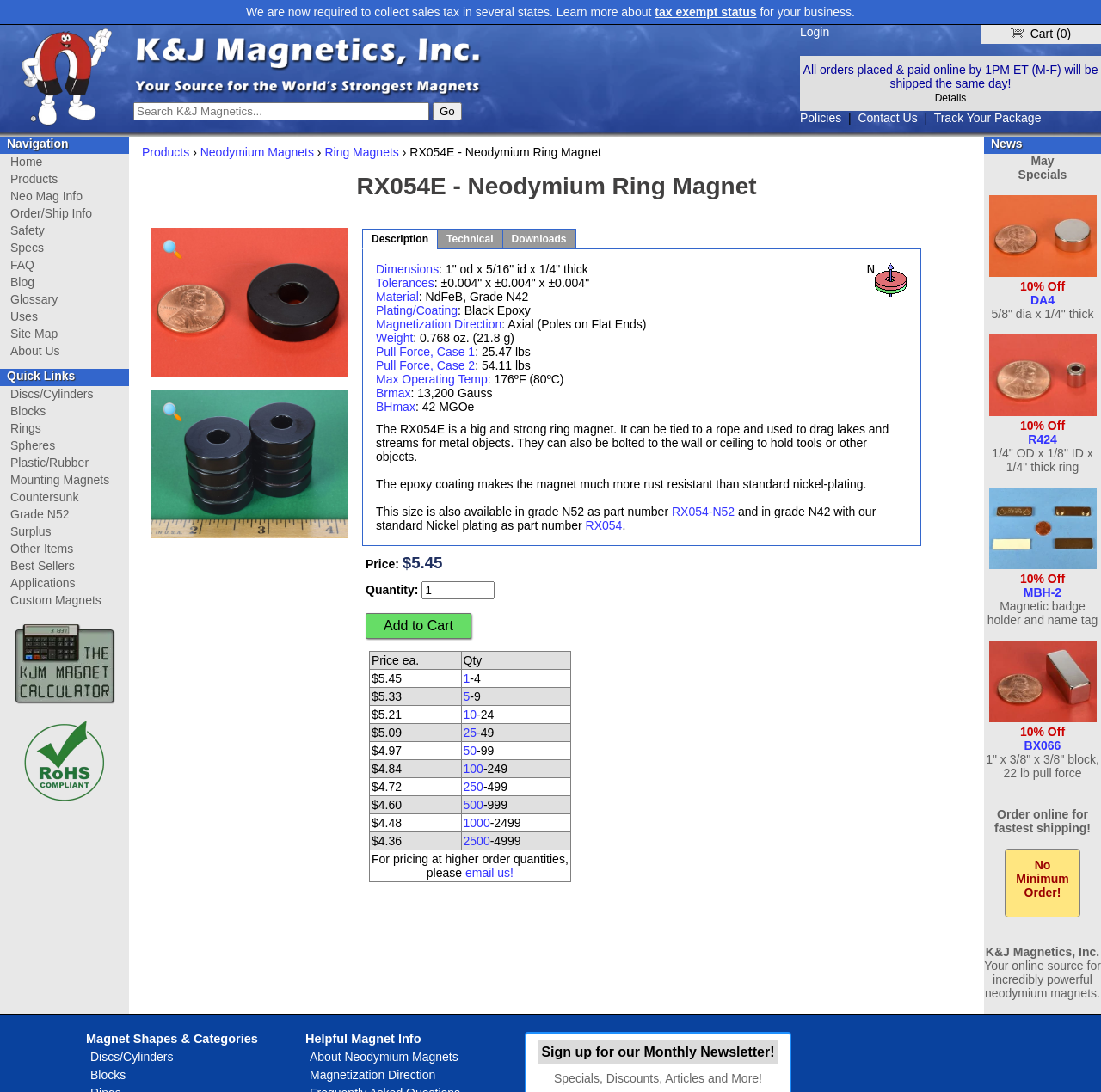What is the weight of the product?
Based on the image, please offer an in-depth response to the question.

The weight of the product can be found in the 'Weight' section on the webpage, which is '0.768 oz. (21.8 g)'.